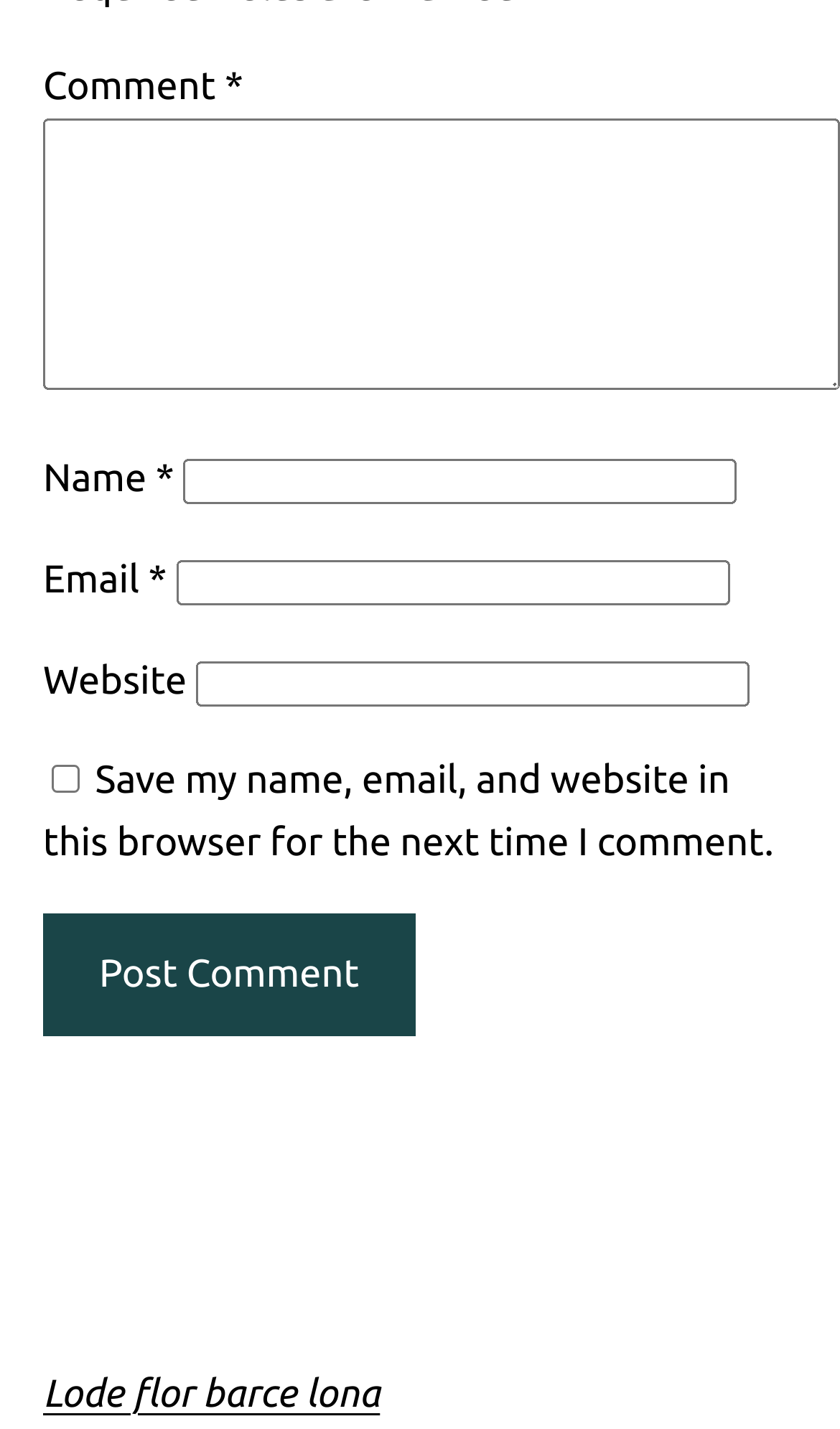Find the bounding box of the UI element described as: "Lode flor barce lona". The bounding box coordinates should be given as four float values between 0 and 1, i.e., [left, top, right, bottom].

[0.051, 0.96, 0.452, 0.99]